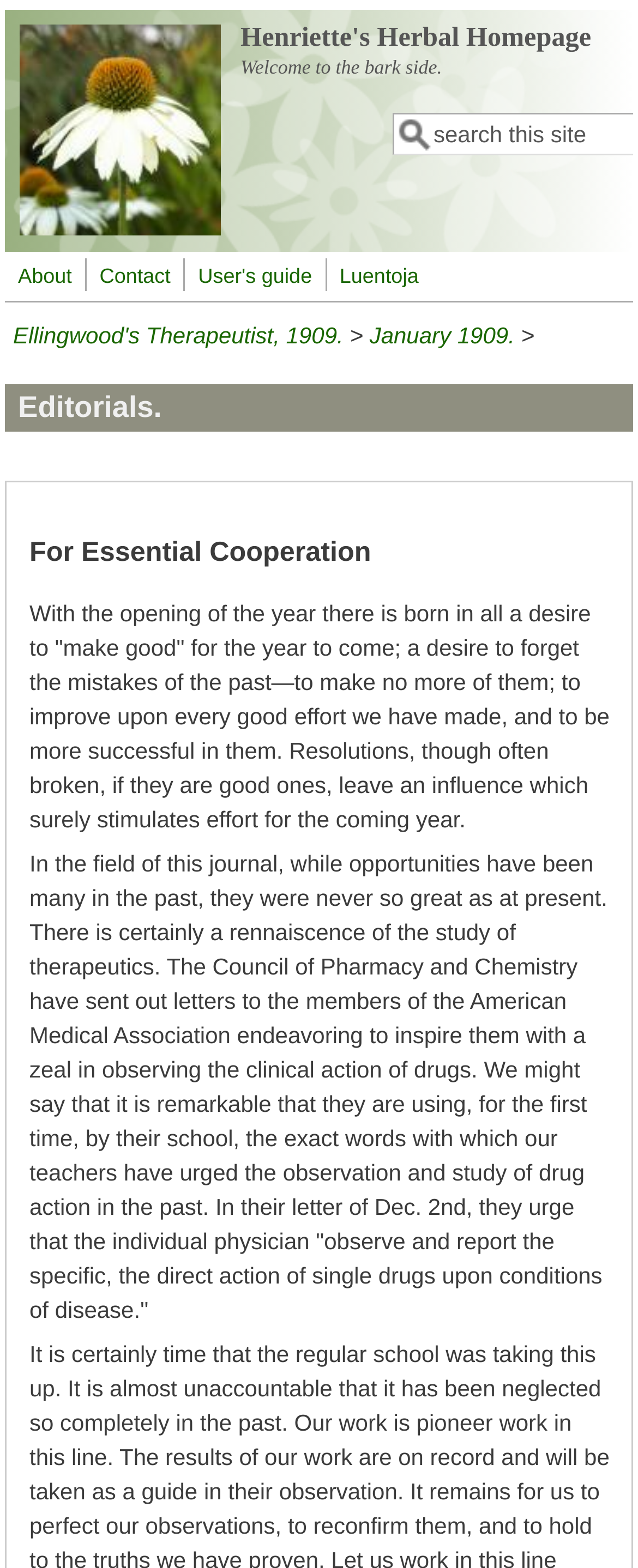Extract the bounding box coordinates of the UI element described by: "admin". The coordinates should include four float numbers ranging from 0 to 1, e.g., [left, top, right, bottom].

None